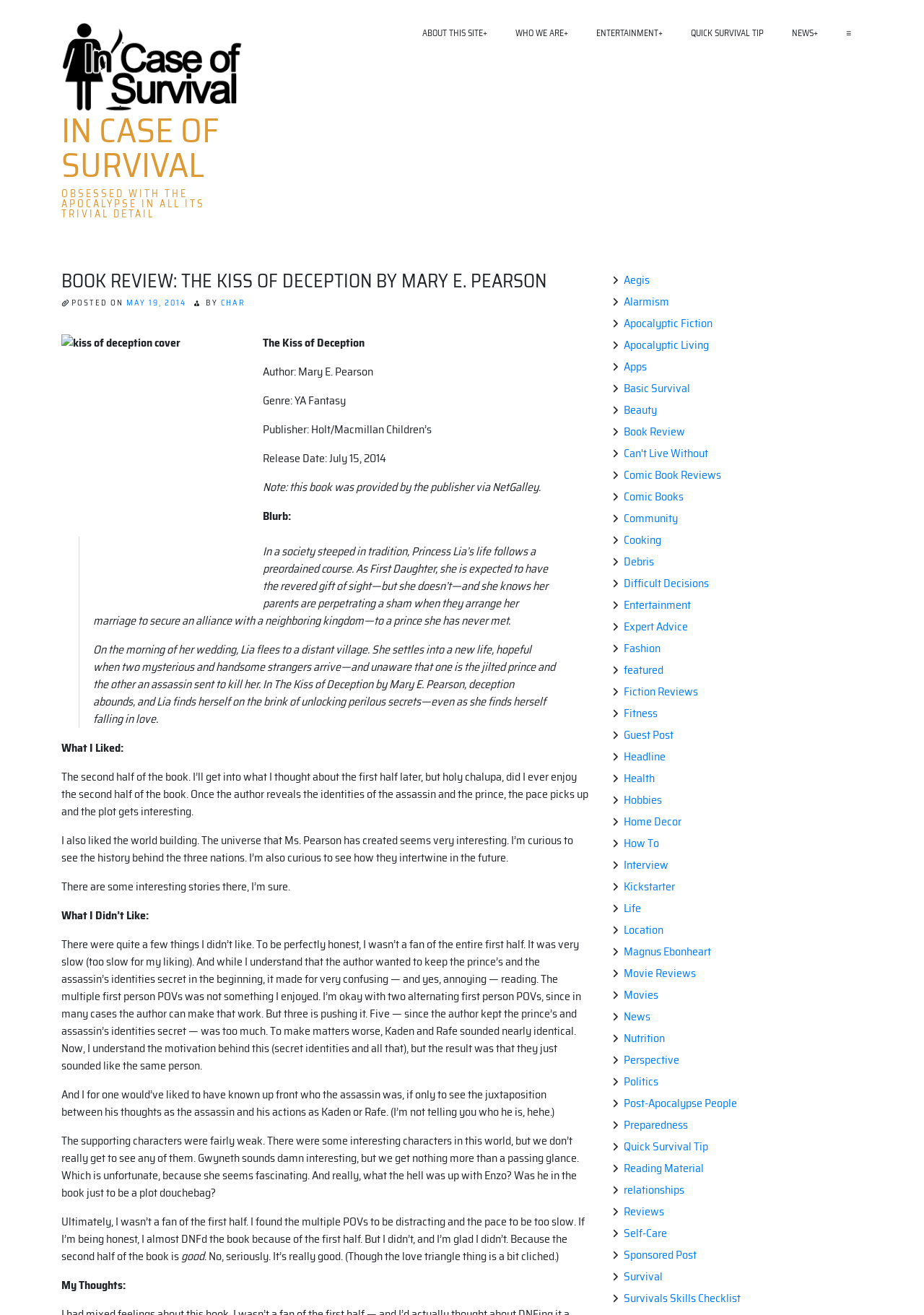What is the title of the book being reviewed?
Answer the question with a single word or phrase, referring to the image.

The Kiss of Deception